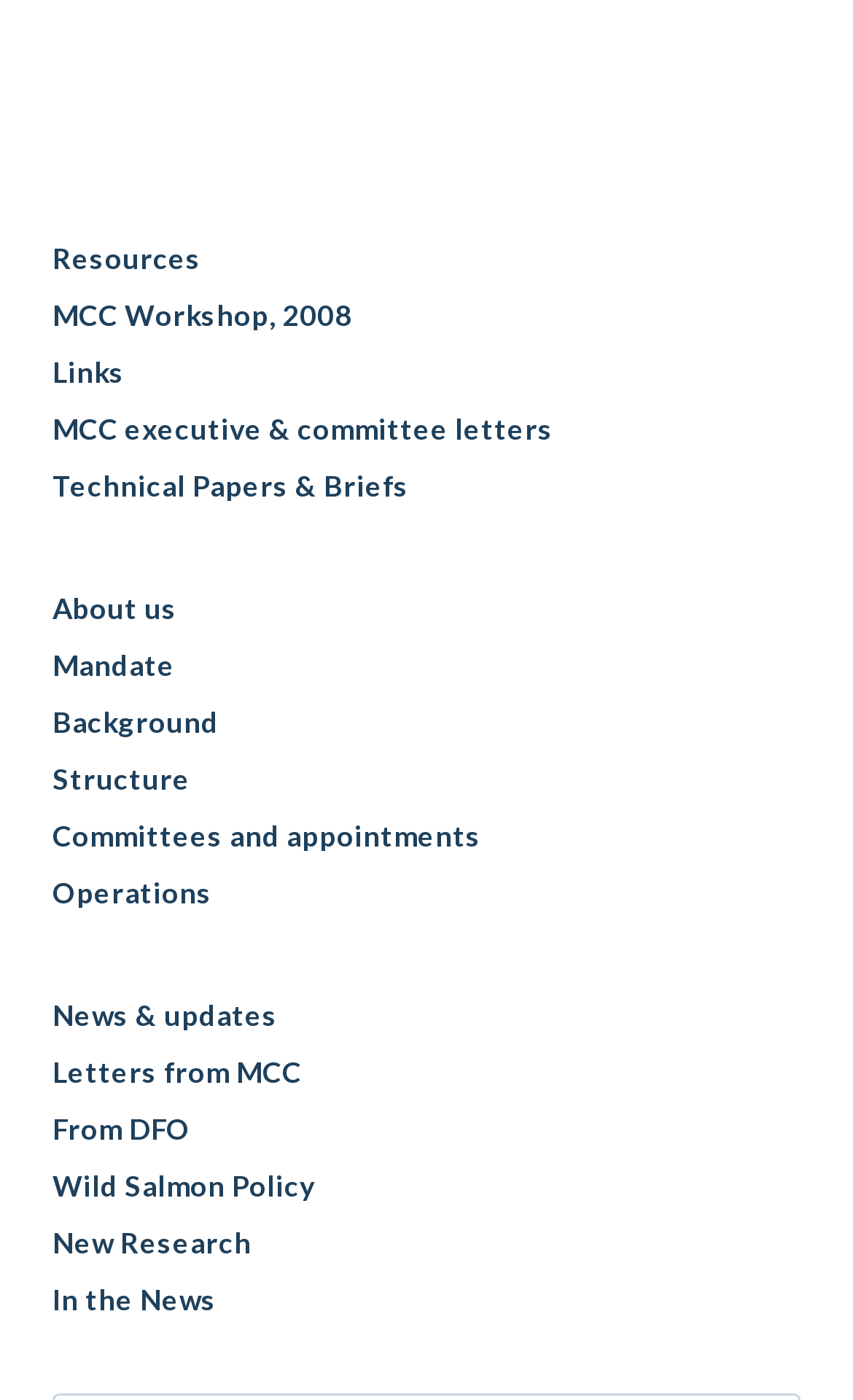Please determine the bounding box coordinates, formatted as (top-left x, top-left y, bottom-right x, bottom-right y), with all values as floating point numbers between 0 and 1. Identify the bounding box of the region described as: About us

[0.062, 0.415, 0.938, 0.456]